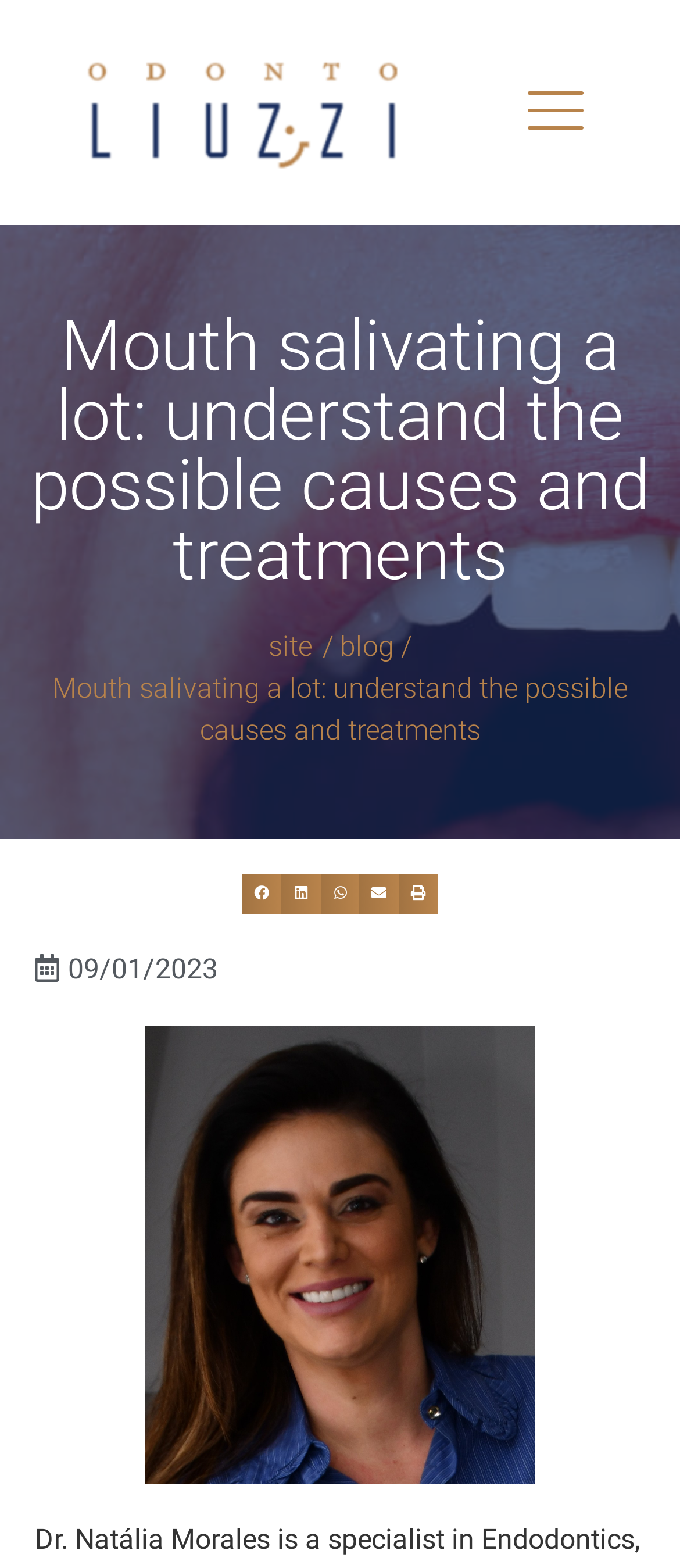Determine the bounding box coordinates of the clickable area required to perform the following instruction: "Visit the blog page". The coordinates should be represented as four float numbers between 0 and 1: [left, top, right, bottom].

[0.474, 0.4, 0.605, 0.426]